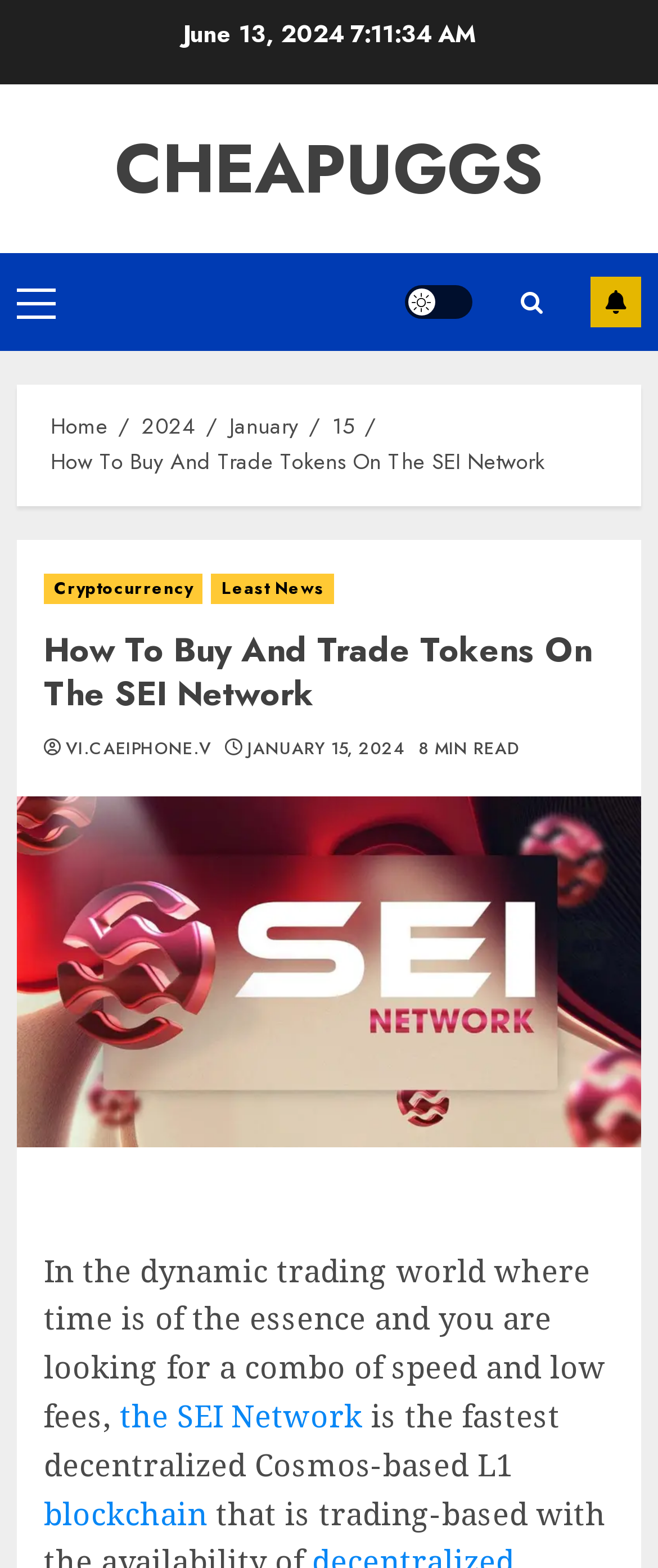Find the bounding box coordinates of the element I should click to carry out the following instruction: "Discover Neil Diamond’s 70s hits".

None